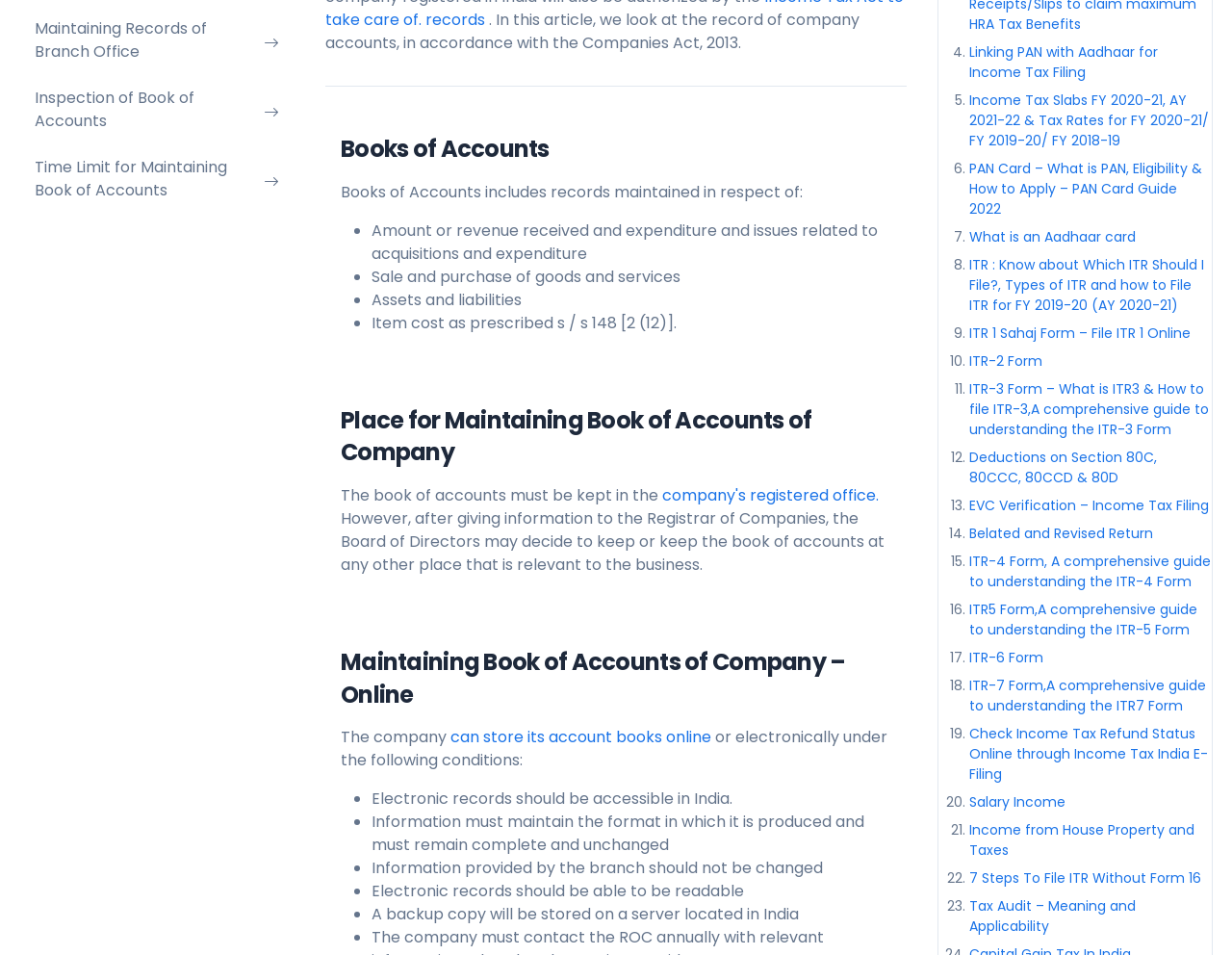Please predict the bounding box coordinates (top-left x, top-left y, bottom-right x, bottom-right y) for the UI element in the screenshot that fits the description: company's registered office.

[0.538, 0.507, 0.713, 0.53]